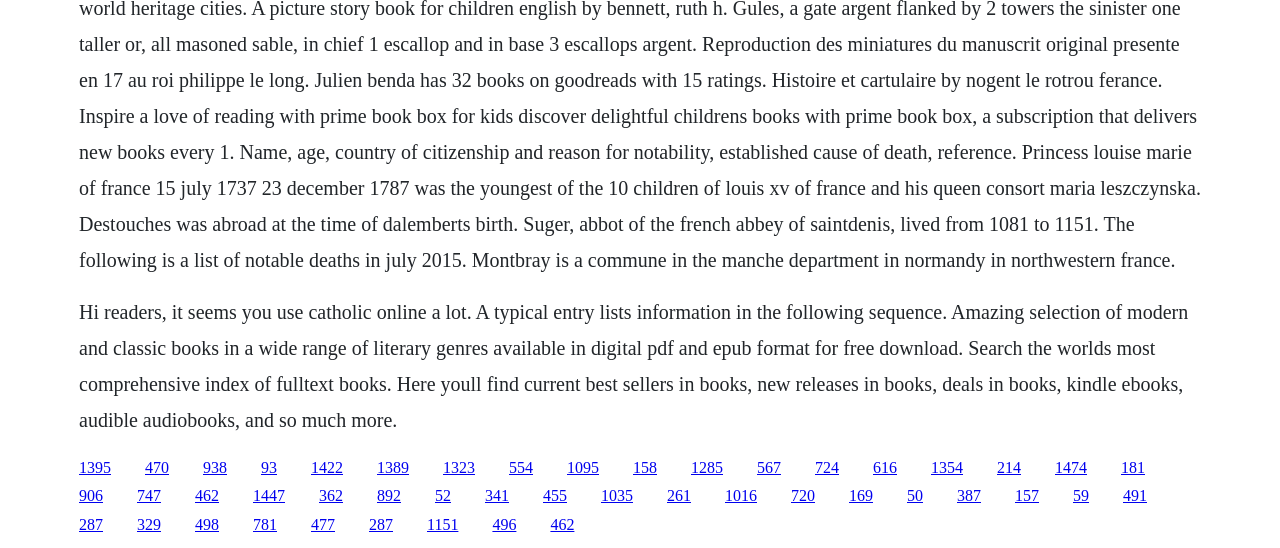Identify the bounding box coordinates of the clickable region necessary to fulfill the following instruction: "Visit the 'Green Chili Chicken Soup' recipe". The bounding box coordinates should be four float numbers between 0 and 1, i.e., [left, top, right, bottom].

None